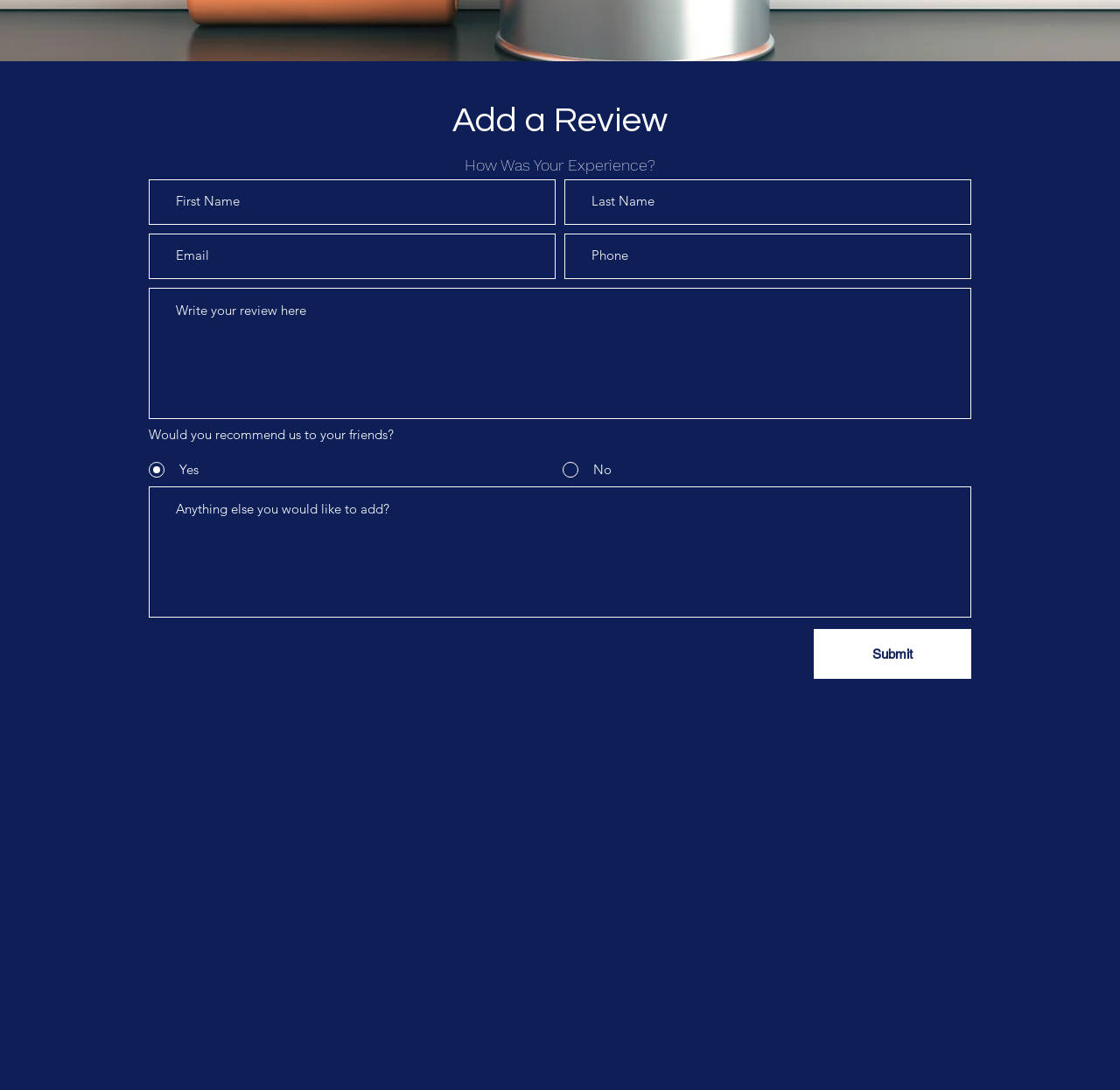What information is required to submit a review?
Look at the screenshot and give a one-word or phrase answer.

Email